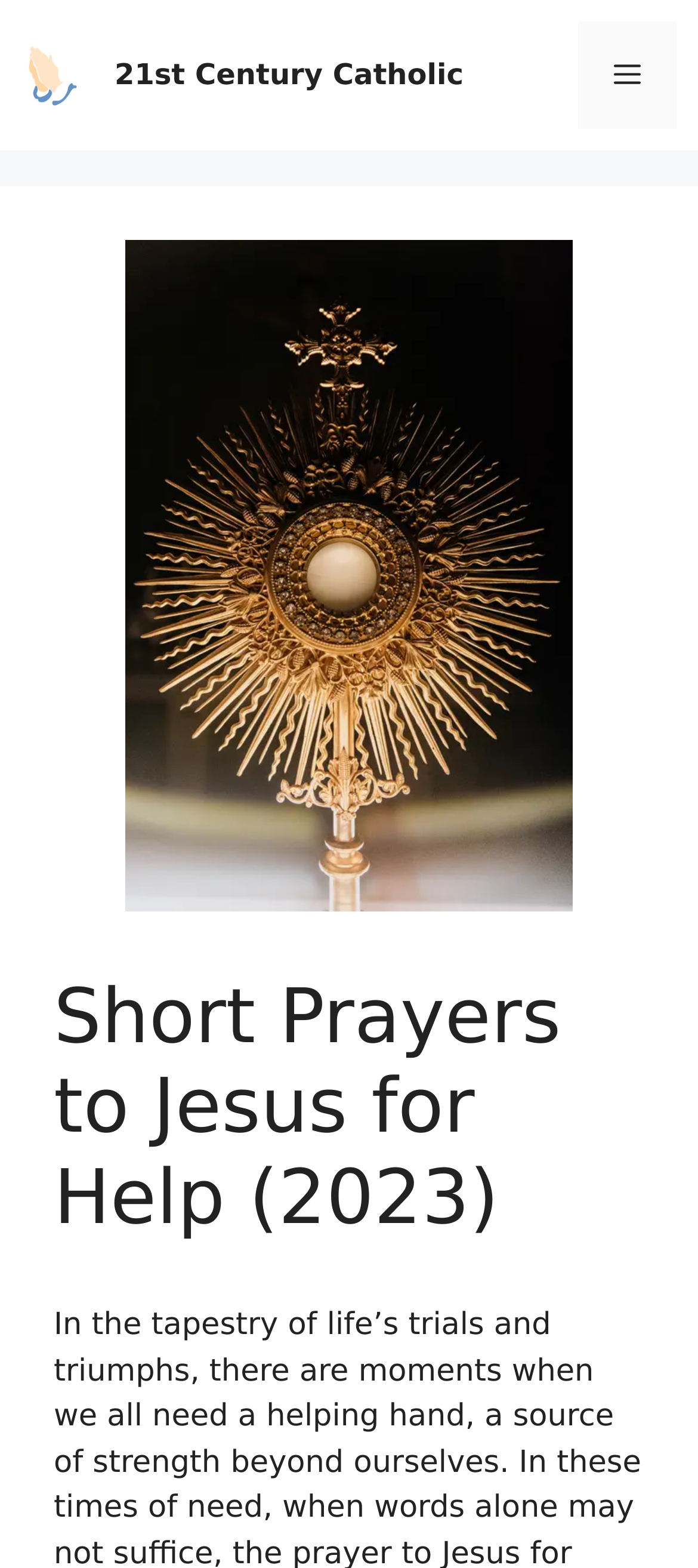What is the name of the website?
Examine the image and provide an in-depth answer to the question.

The name of the website can be determined by looking at the banner element at the top of the page, which contains the text '21st Century Catholic'. This text is also present in the image element, which suggests that it is the logo of the website.